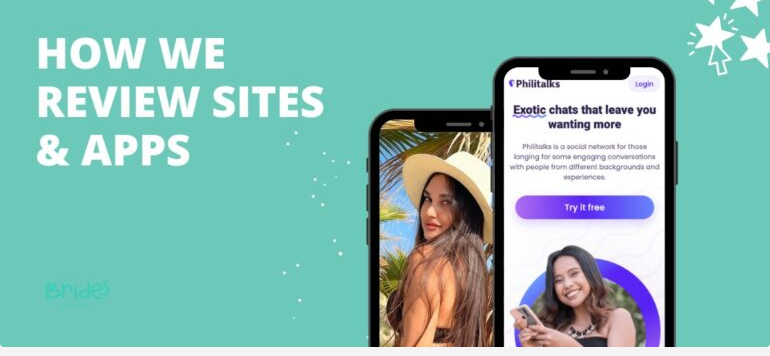Describe the image with as much detail as possible.

The image displays a visually engaging announcement titled "HOW WE REVIEW SITES & APPS," prominently featured on a colorful background that draws the viewer's attention. To the left, a vertical smartphone showcases a vibrant and friendly atmosphere, possibly highlighting a social networking application named "Philitalks." The app is designed to foster connections through engaging conversations, emphasizing interactions among individuals from diverse backgrounds.

On the right side of the smartphone screen, the phrase "Exotic chats that leave you wanting more" captures the essence of its offerings, with a clear call-to-action button labeled "Try it free," encouraging users to explore the app without any initial commitment. The image is further enhanced by an elegant woman in a sun hat, set against a tropical backdrop, which adds a lively touch to the overall composition. This design effectively communicates the significance of reviewing online platforms, positioning the brand as a valuable resource in navigating the digital landscape.